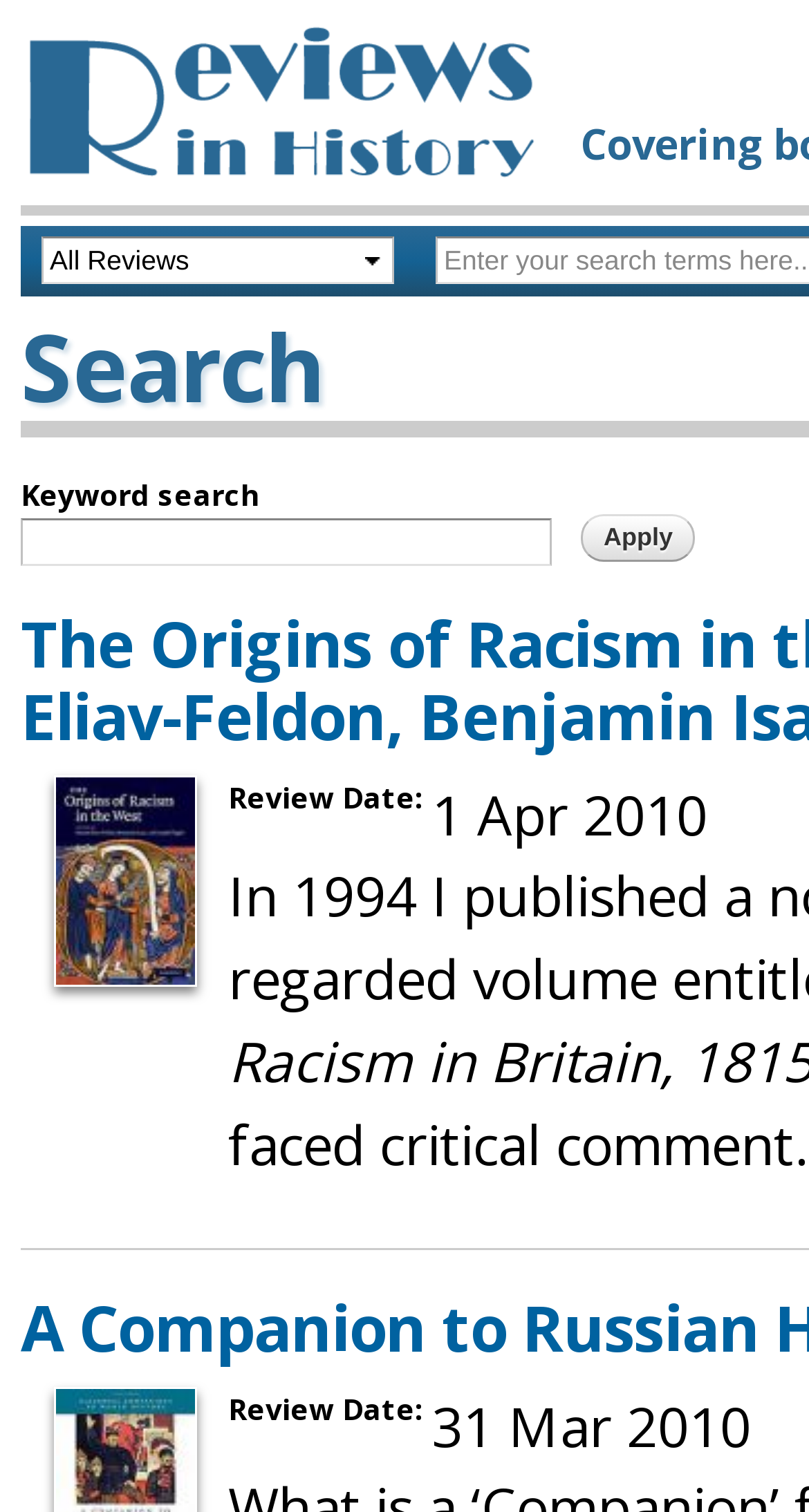Give a detailed explanation of the elements present on the webpage.

The webpage is a search page for "Reviews in History". At the top left, there is a logo of "Reviews in History" which is an image. Below the logo, there is a combobox that allows users to select options. To the right of the combobox, there is a text label "Keyword search" followed by a text input field where users can enter their search keywords. 

On the right side of the text input field, there is an "Apply" button. Below the search input field, there are two sections of review date filters. Each section consists of a label "Review Date:" followed by a specific date. The first section has a date "1 Apr 2010" and the second section has a date "31 Mar 2010". These two sections are positioned one below the other.